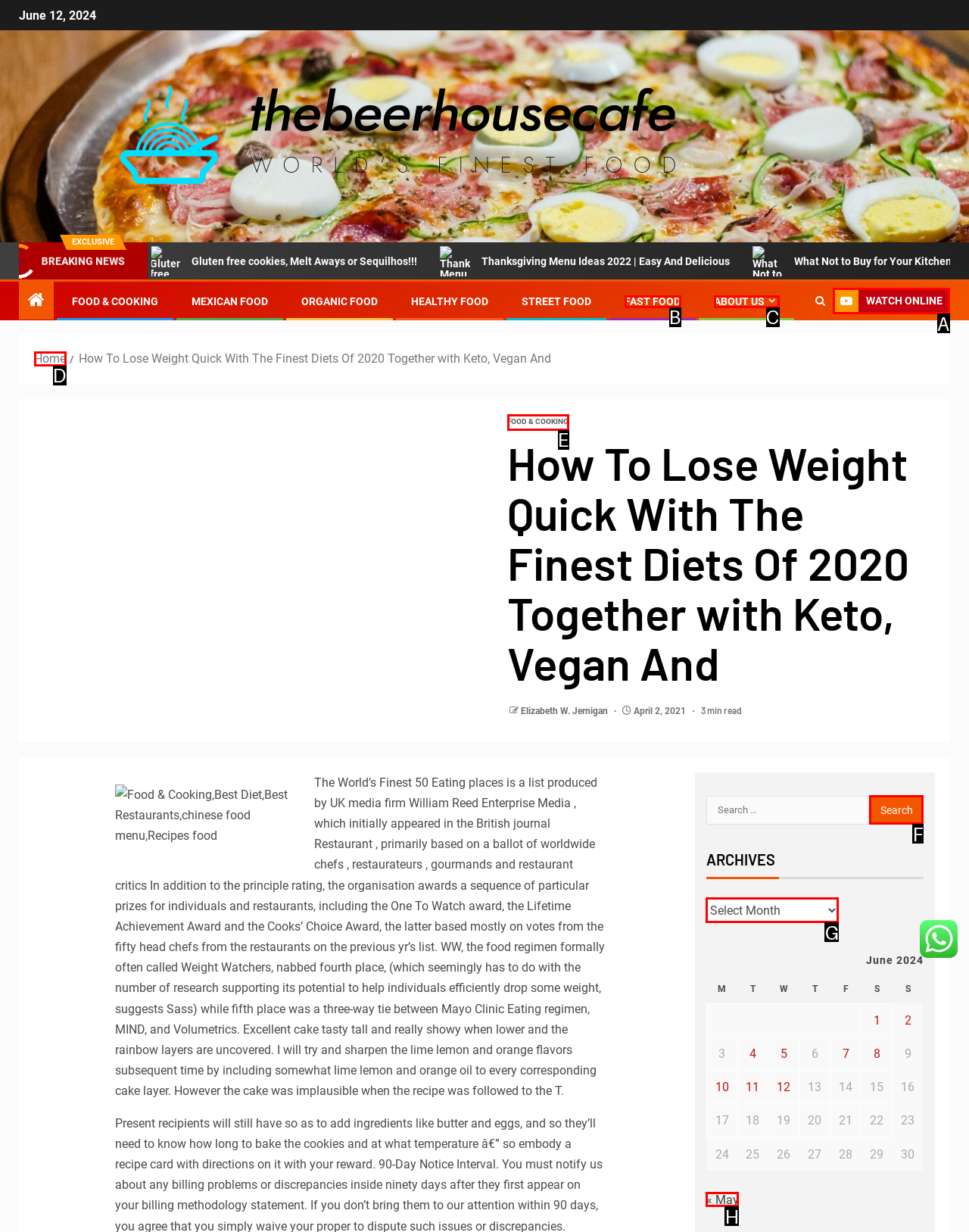Select the correct HTML element to complete the following task: Click on the 'WATCH ONLINE' button
Provide the letter of the choice directly from the given options.

A